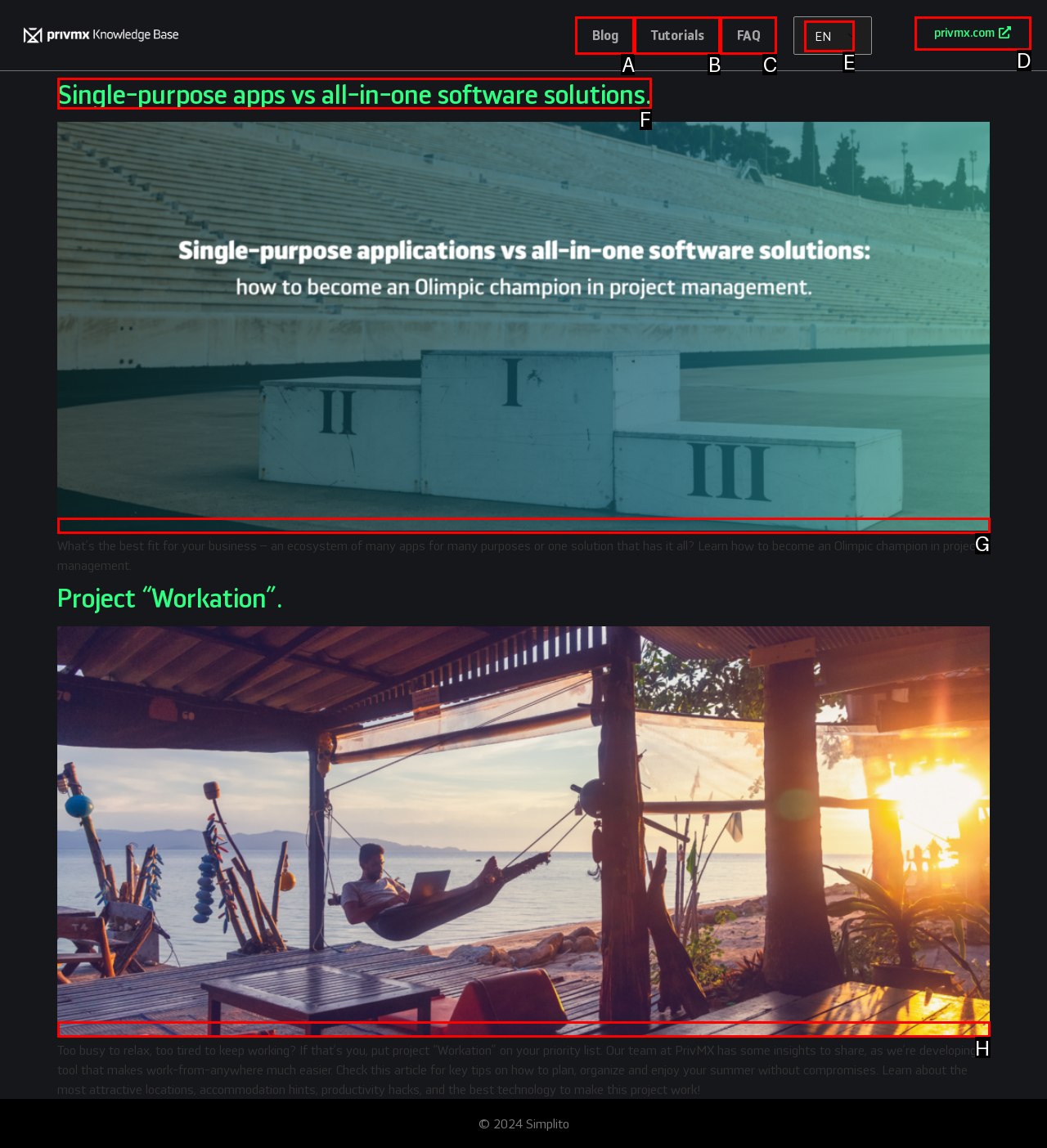Find the option that fits the given description: Blog
Answer with the letter representing the correct choice directly.

A